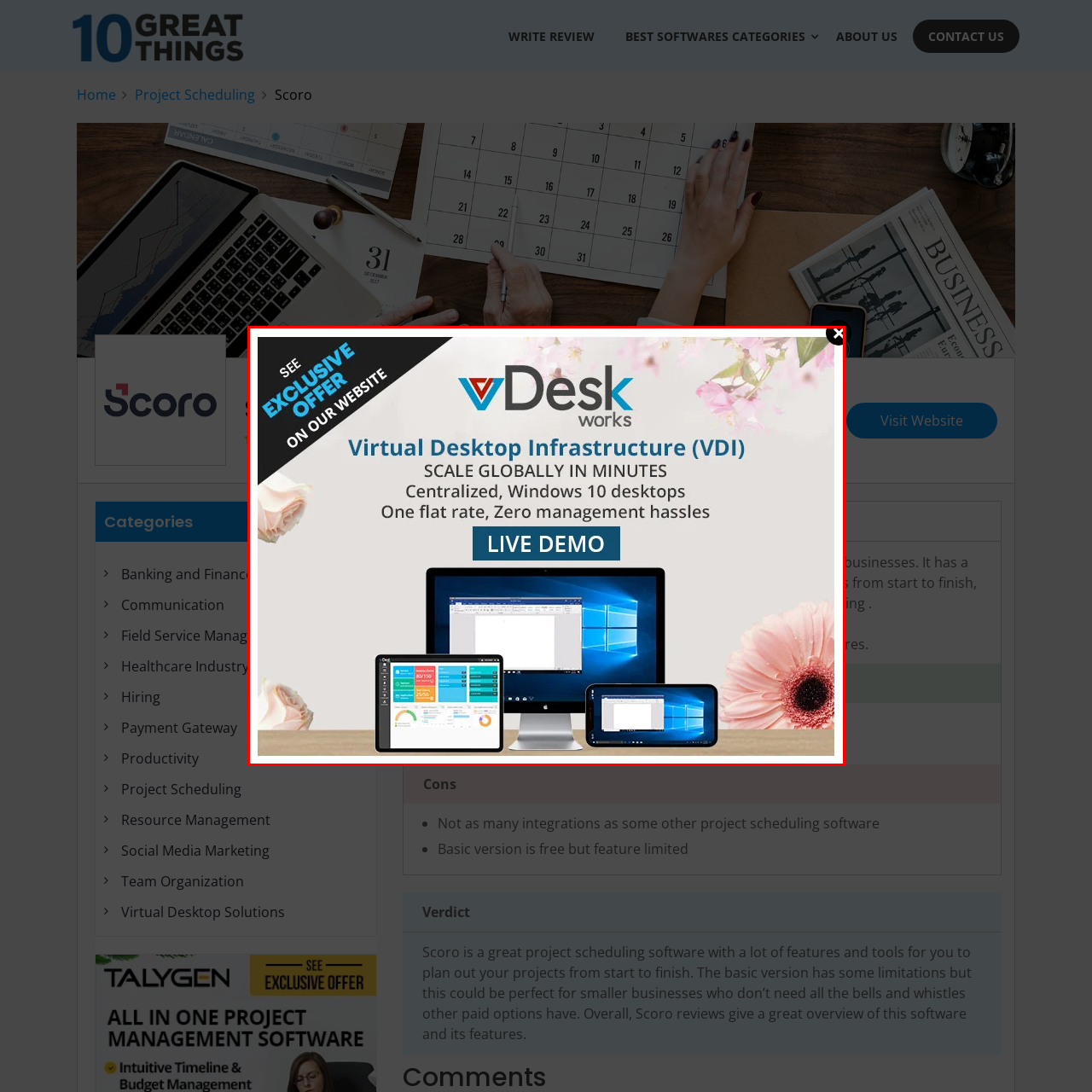Examine the portion within the green circle, What is the pricing model mentioned? 
Reply succinctly with a single word or phrase.

Flat rate